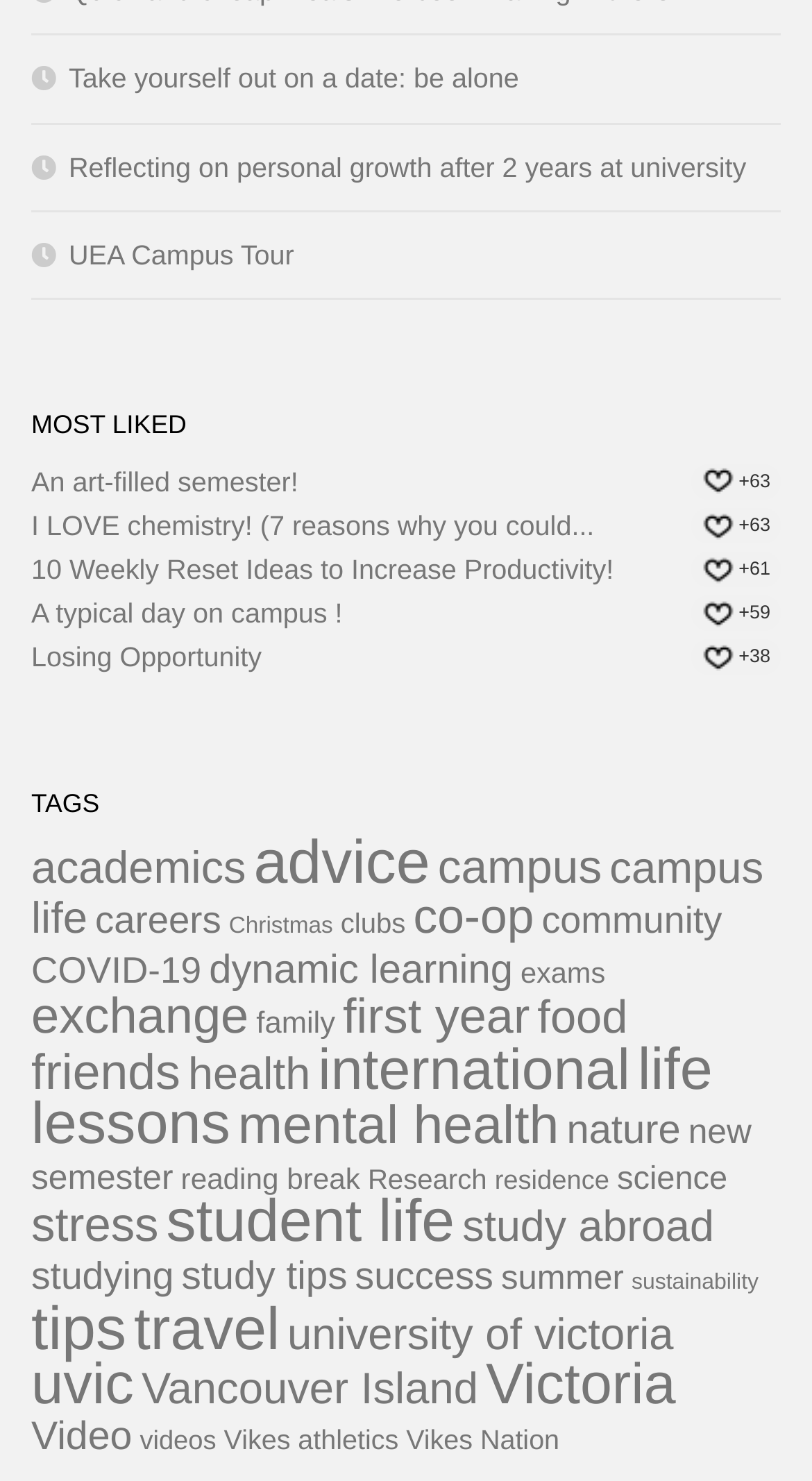Can you give a comprehensive explanation to the question given the content of the image?
What is the topic with the most articles?

I looked at the links under the 'TAGS' heading and found the one with the highest number next to it, which is 'advice (142 items)', indicating that it is the topic with the most articles.